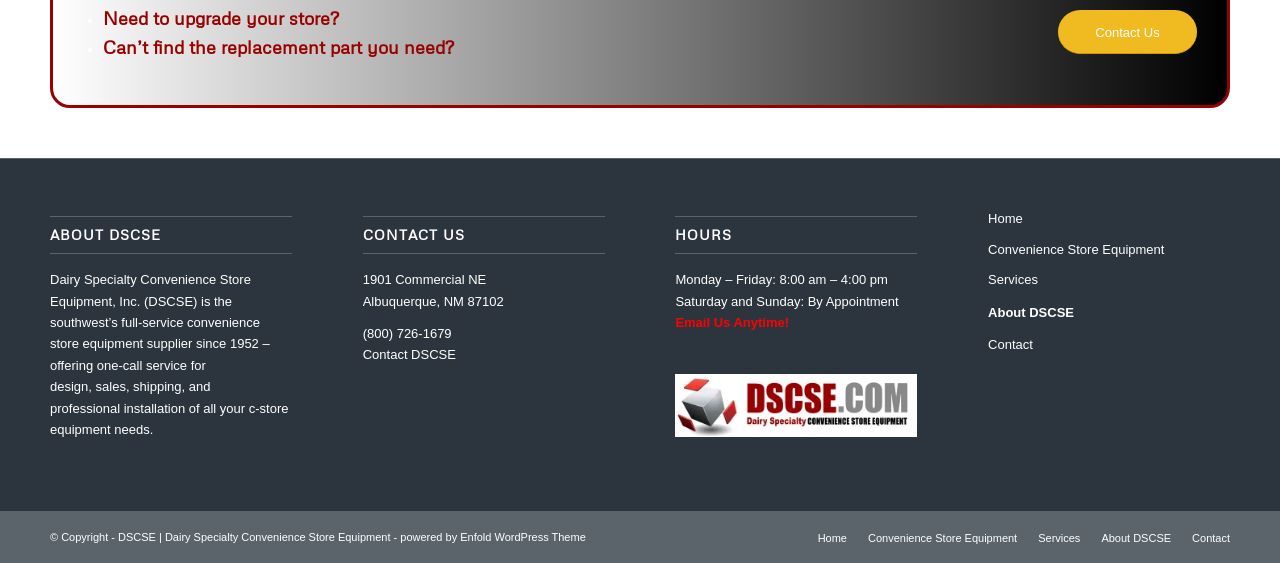Please locate the UI element described by "powered by Enfold WordPress Theme" and provide its bounding box coordinates.

[0.313, 0.942, 0.458, 0.964]